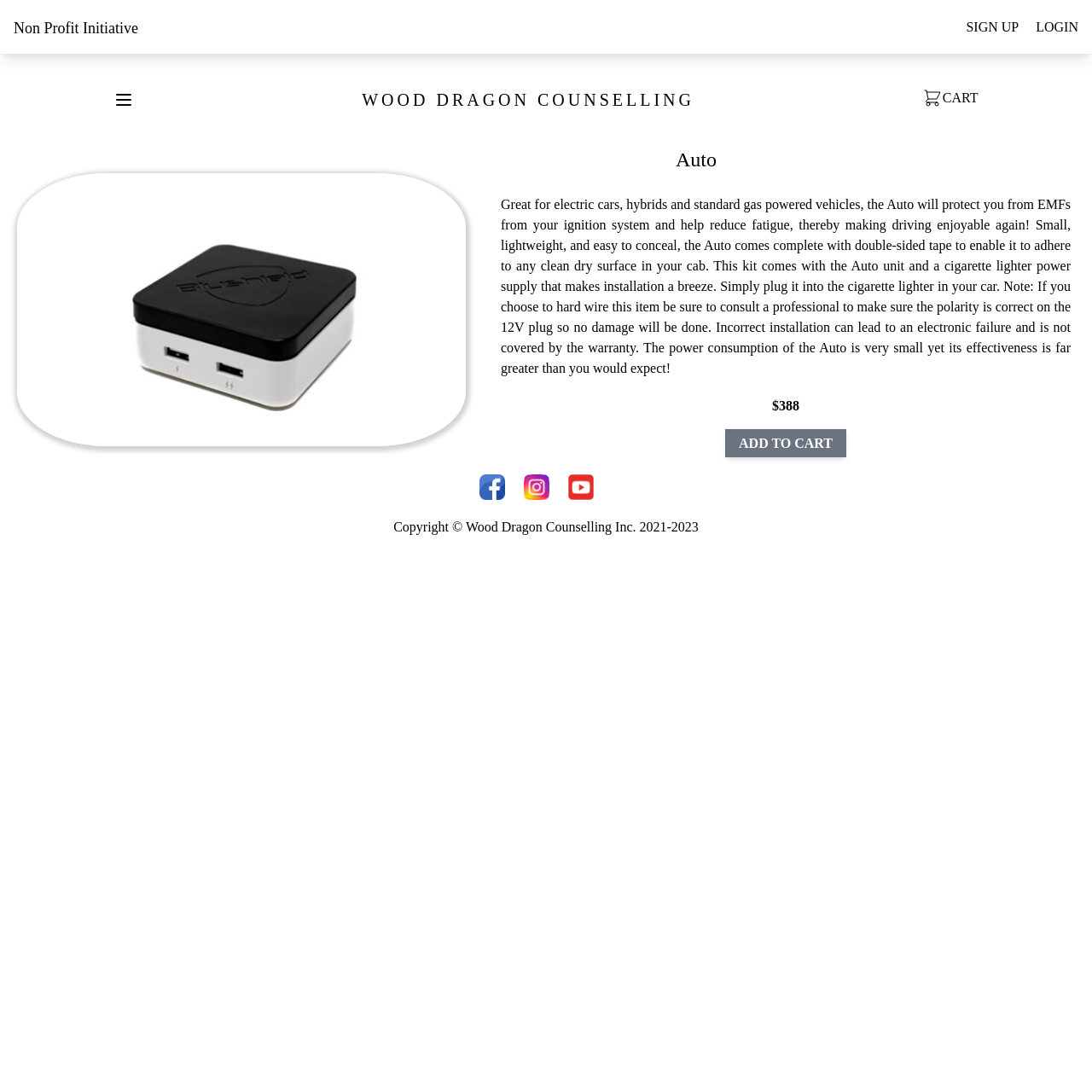Locate the bounding box coordinates of the clickable region necessary to complete the following instruction: "Visit the Facebook page". Provide the coordinates in the format of four float numbers between 0 and 1, i.e., [left, top, right, bottom].

[0.439, 0.434, 0.48, 0.458]